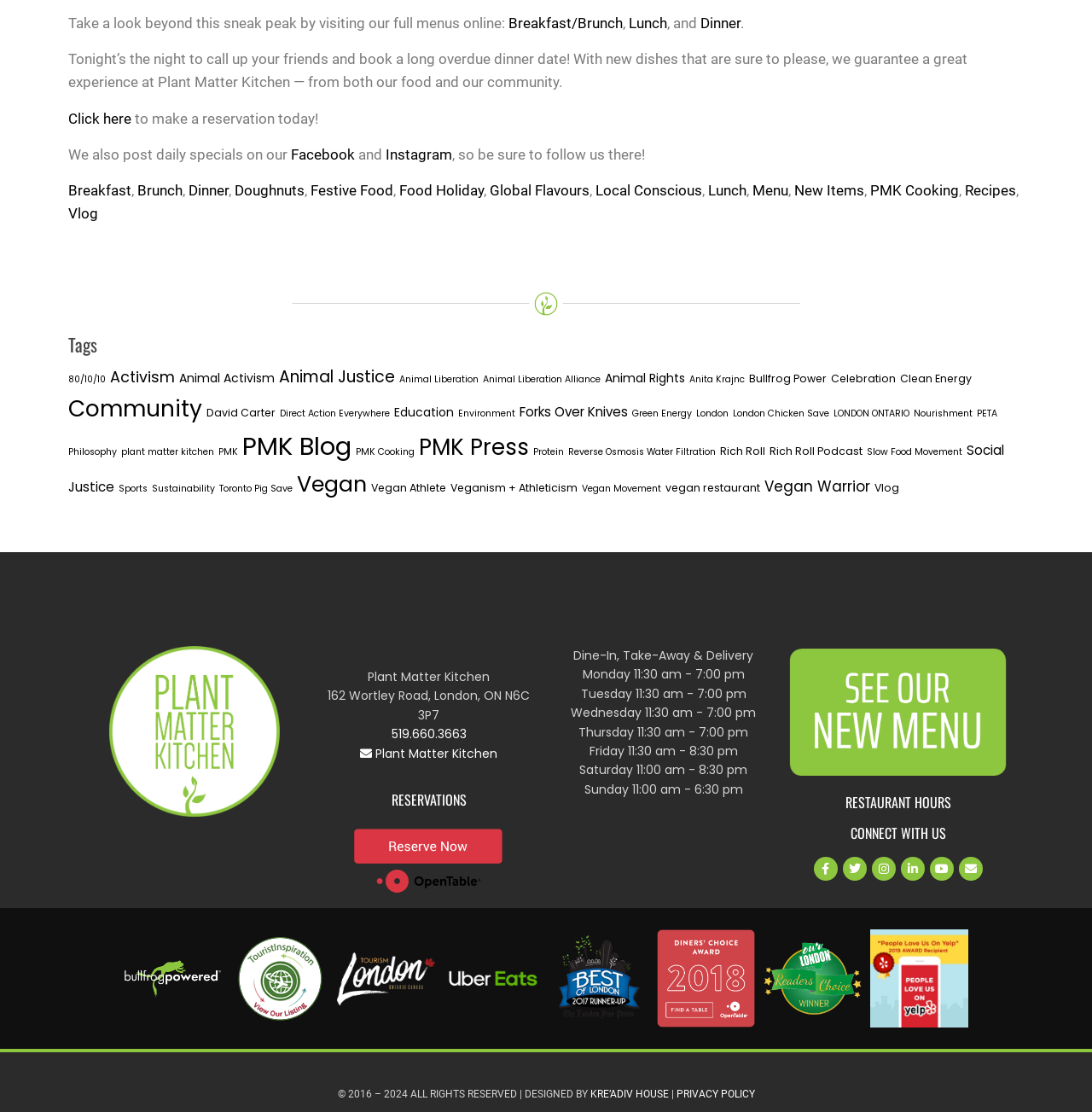Please identify the bounding box coordinates of the clickable area that will fulfill the following instruction: "Click on 'Breakfast/Brunch' to view menu". The coordinates should be in the format of four float numbers between 0 and 1, i.e., [left, top, right, bottom].

[0.466, 0.013, 0.57, 0.028]